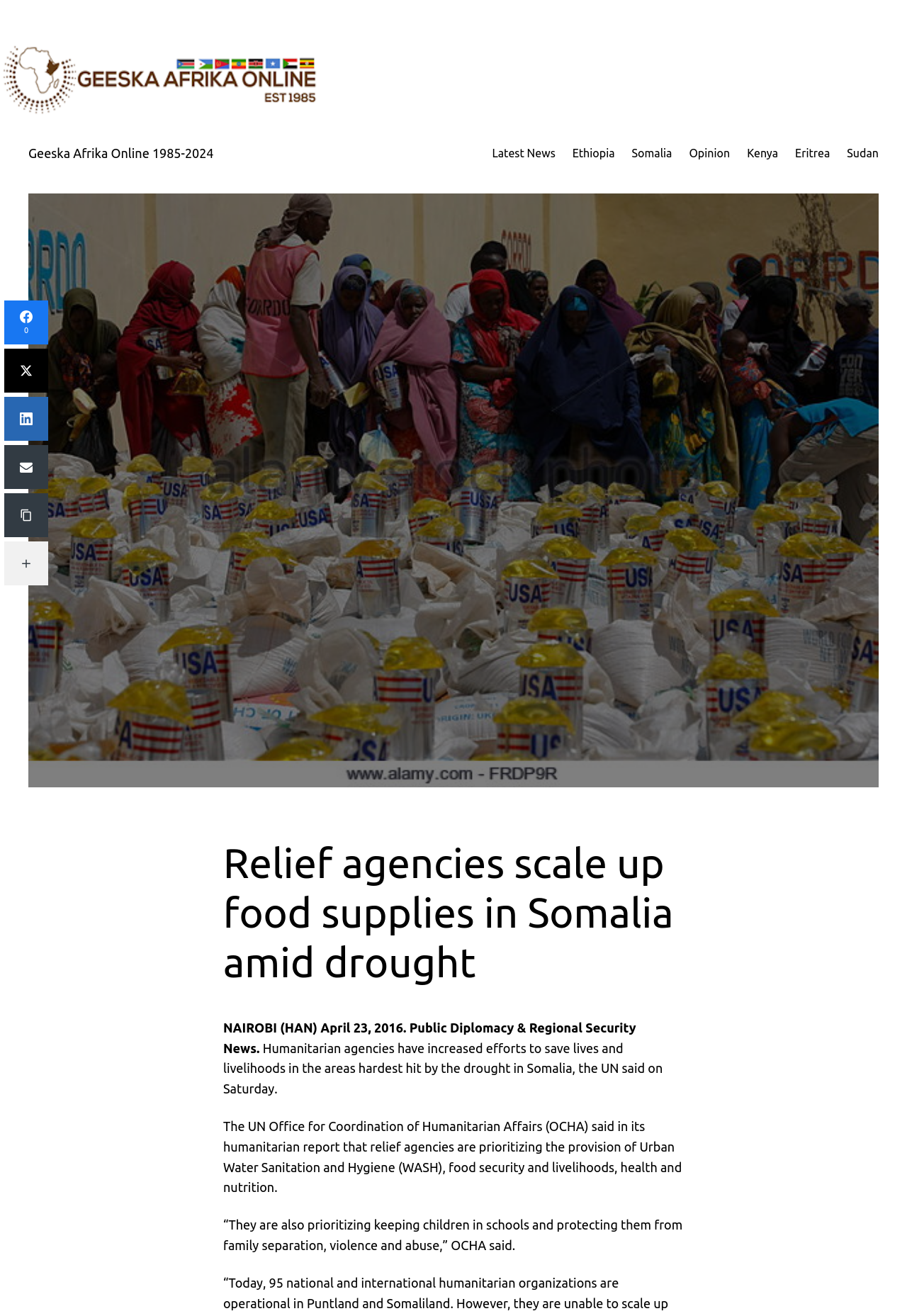What is the social media platform with the least number of followers?
Examine the image and provide an in-depth answer to the question.

The answer can be inferred by looking at the social media links at the bottom of the page, where the number of followers is displayed next to each platform. LinkedIn has the least number of followers.